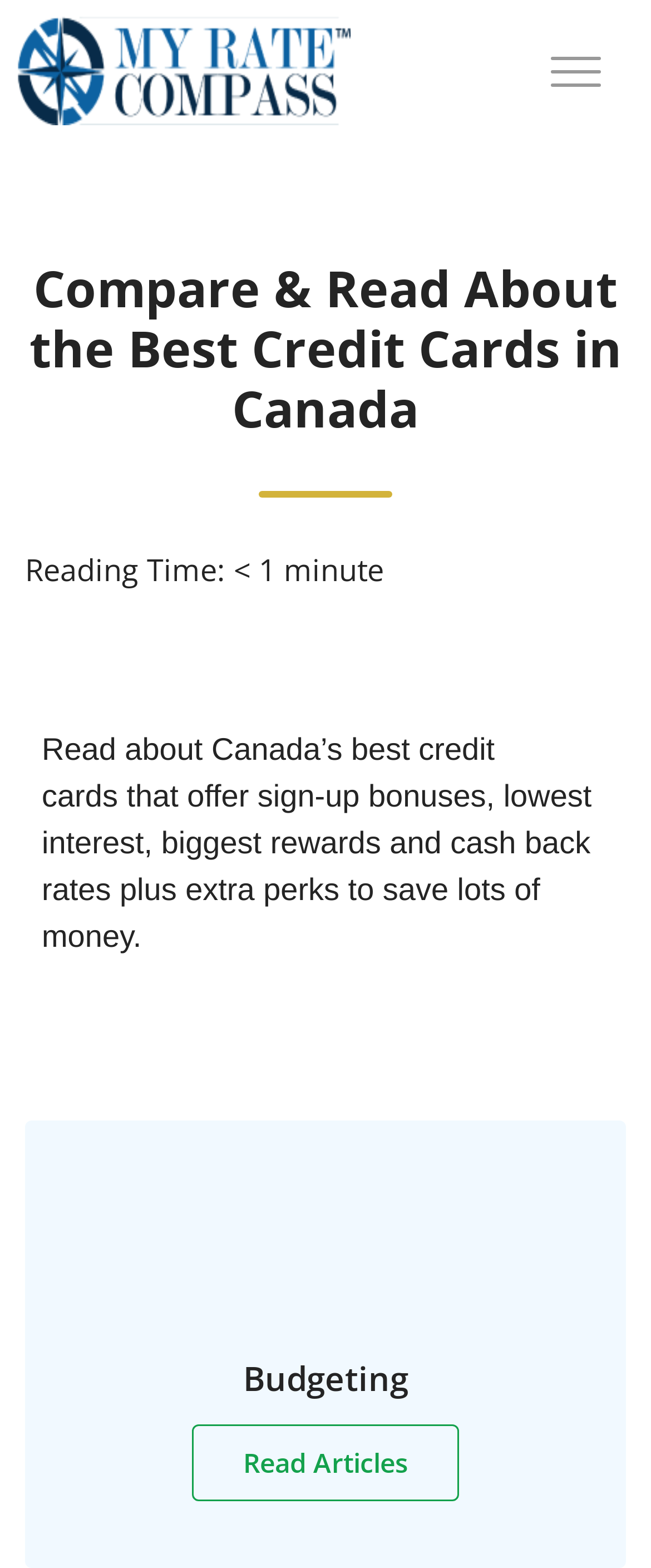Identify the main title of the webpage and generate its text content.

Compare & Read About the Best Credit Cards in Canada